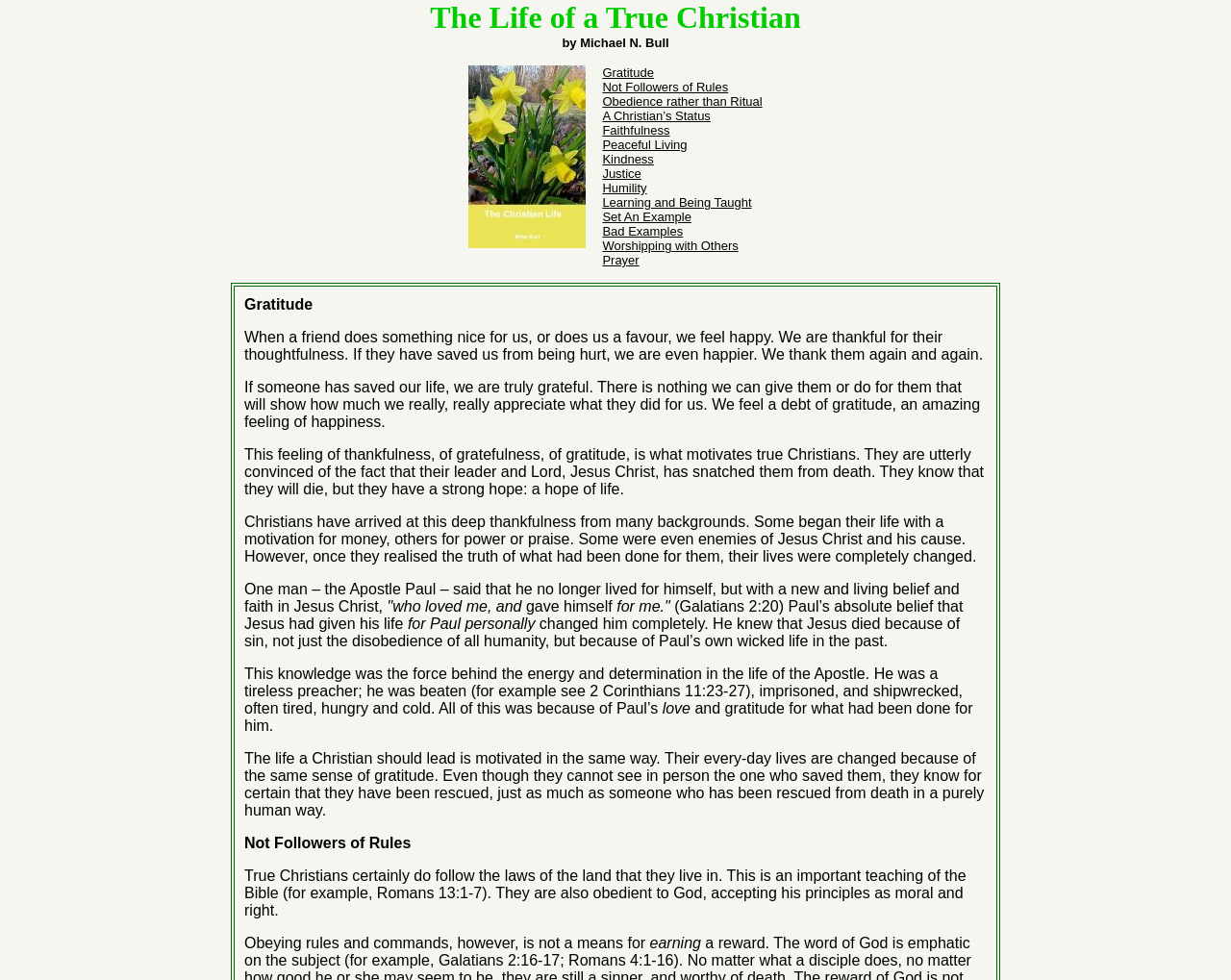Locate the bounding box coordinates of the clickable element to fulfill the following instruction: "read about Worshipping with Others". Provide the coordinates as four float numbers between 0 and 1 in the format [left, top, right, bottom].

[0.489, 0.243, 0.6, 0.258]